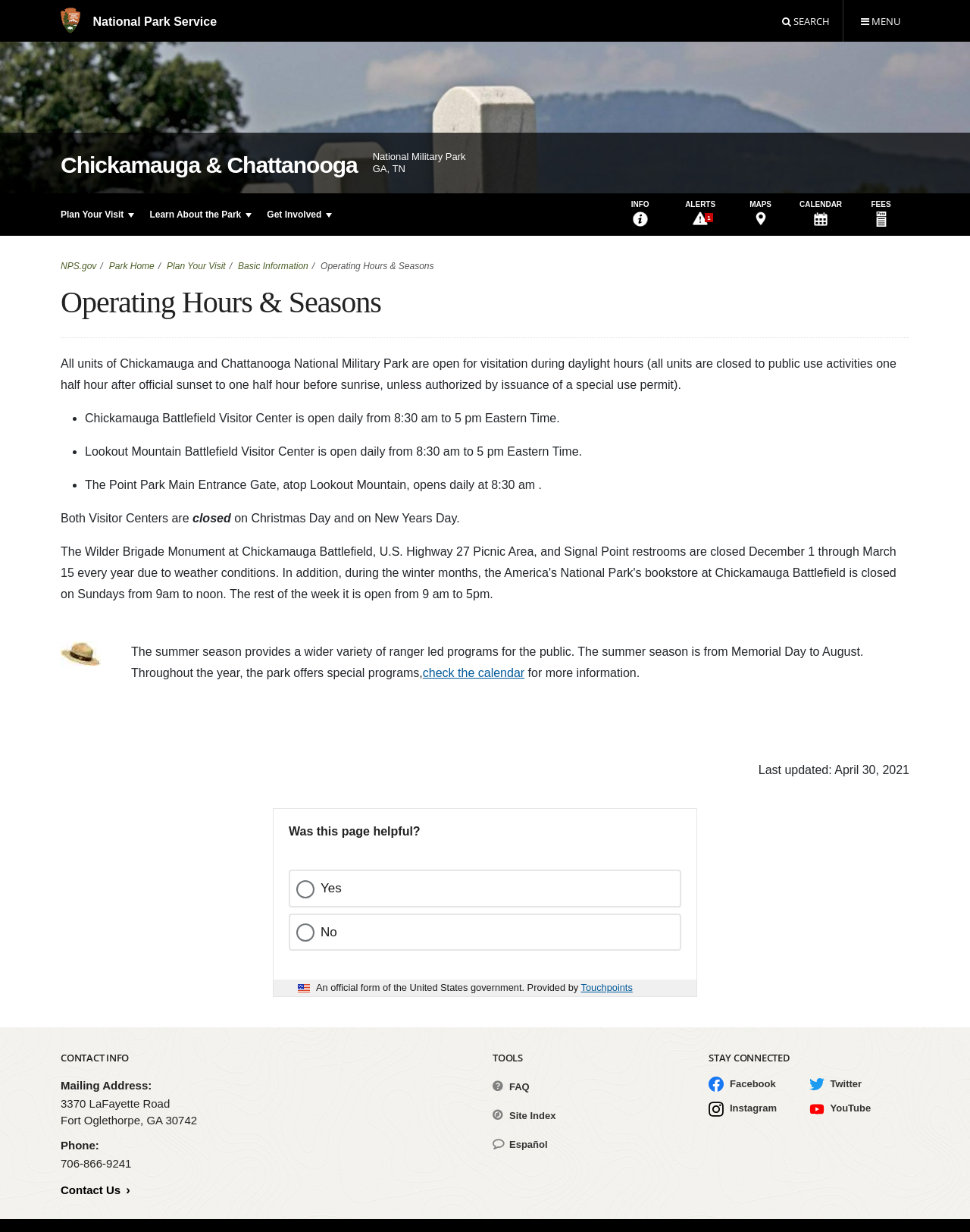From the screenshot, find the bounding box of the UI element matching this description: "Day Six Digital". Supply the bounding box coordinates in the form [left, top, right, bottom], each a float between 0 and 1.

None